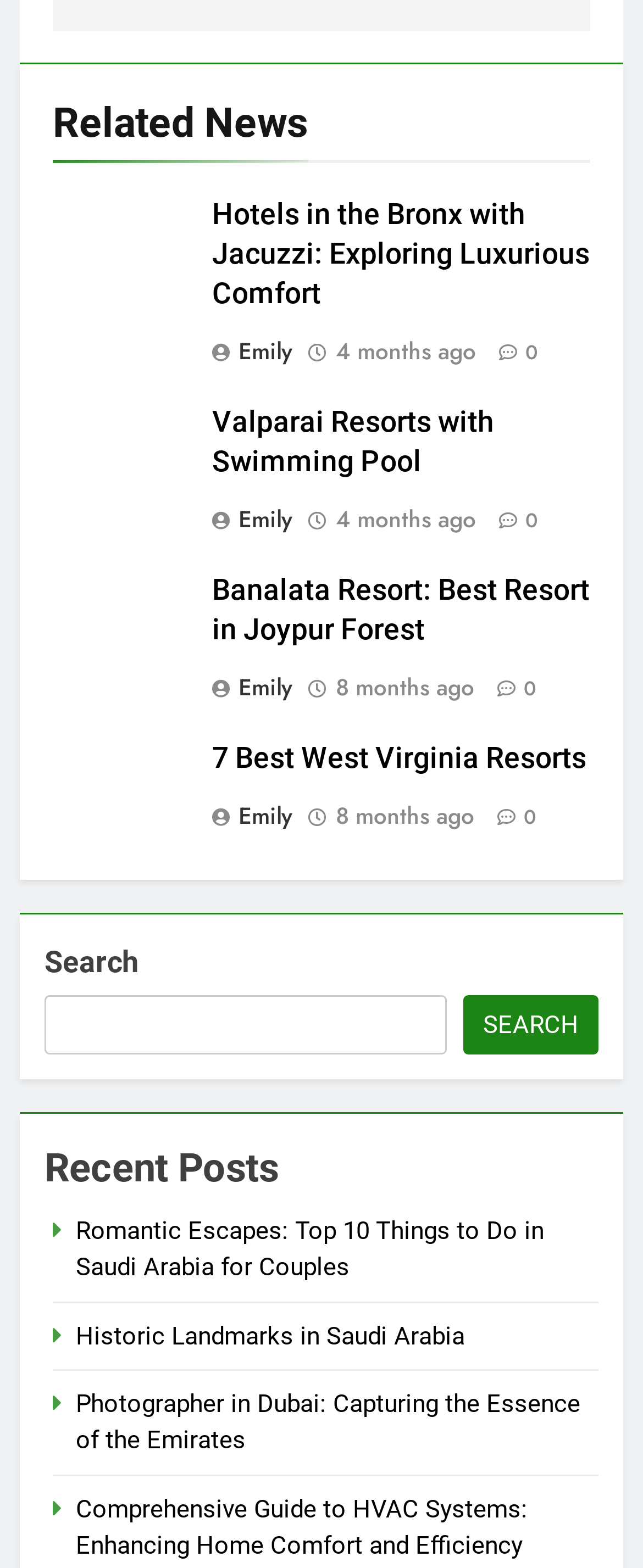Locate the bounding box coordinates of the clickable region to complete the following instruction: "Explore Valparai Resorts with Swimming Pool."

[0.329, 0.258, 0.768, 0.305]